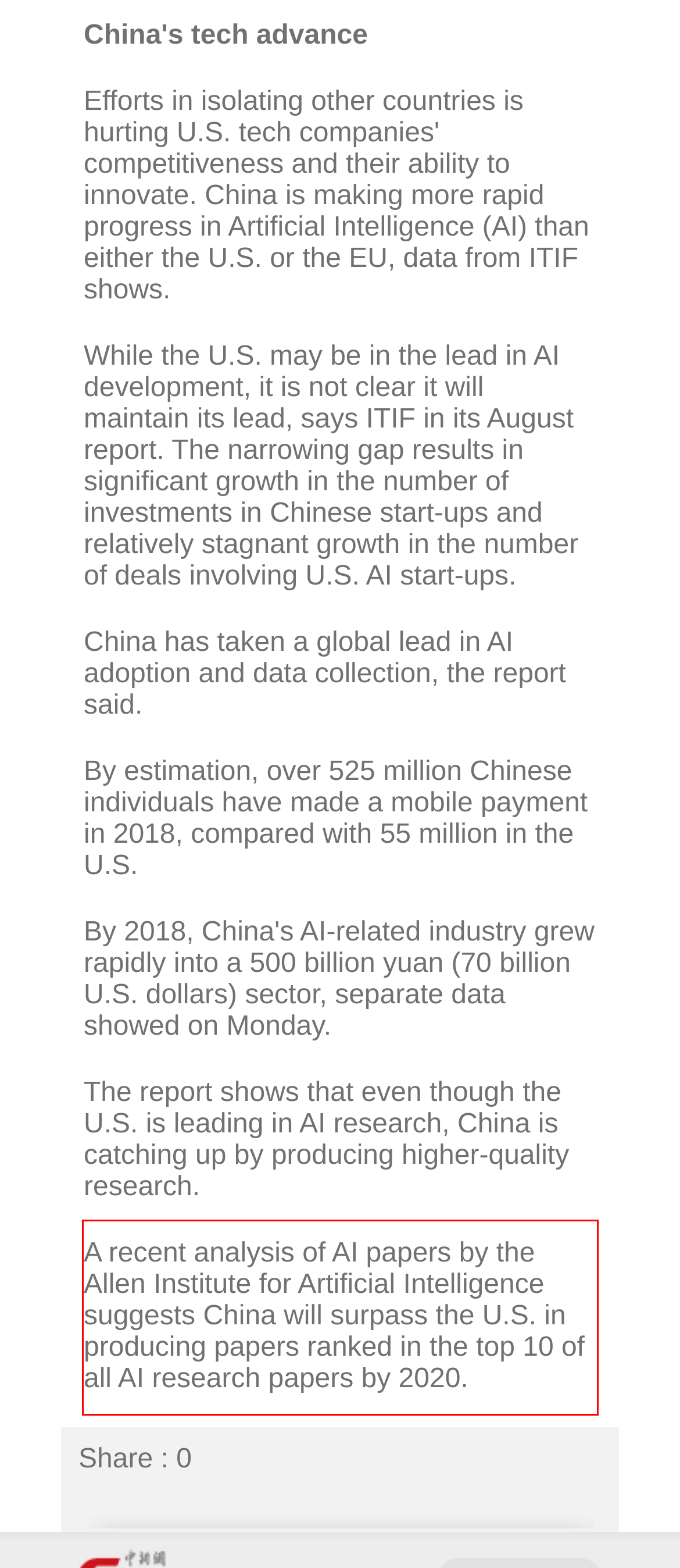Look at the provided screenshot of the webpage and perform OCR on the text within the red bounding box.

A recent analysis of AI papers by the Allen Institute for Artificial Intelligence suggests China will surpass the U.S. in producing papers ranked in the top 10 of all AI research papers by 2020.